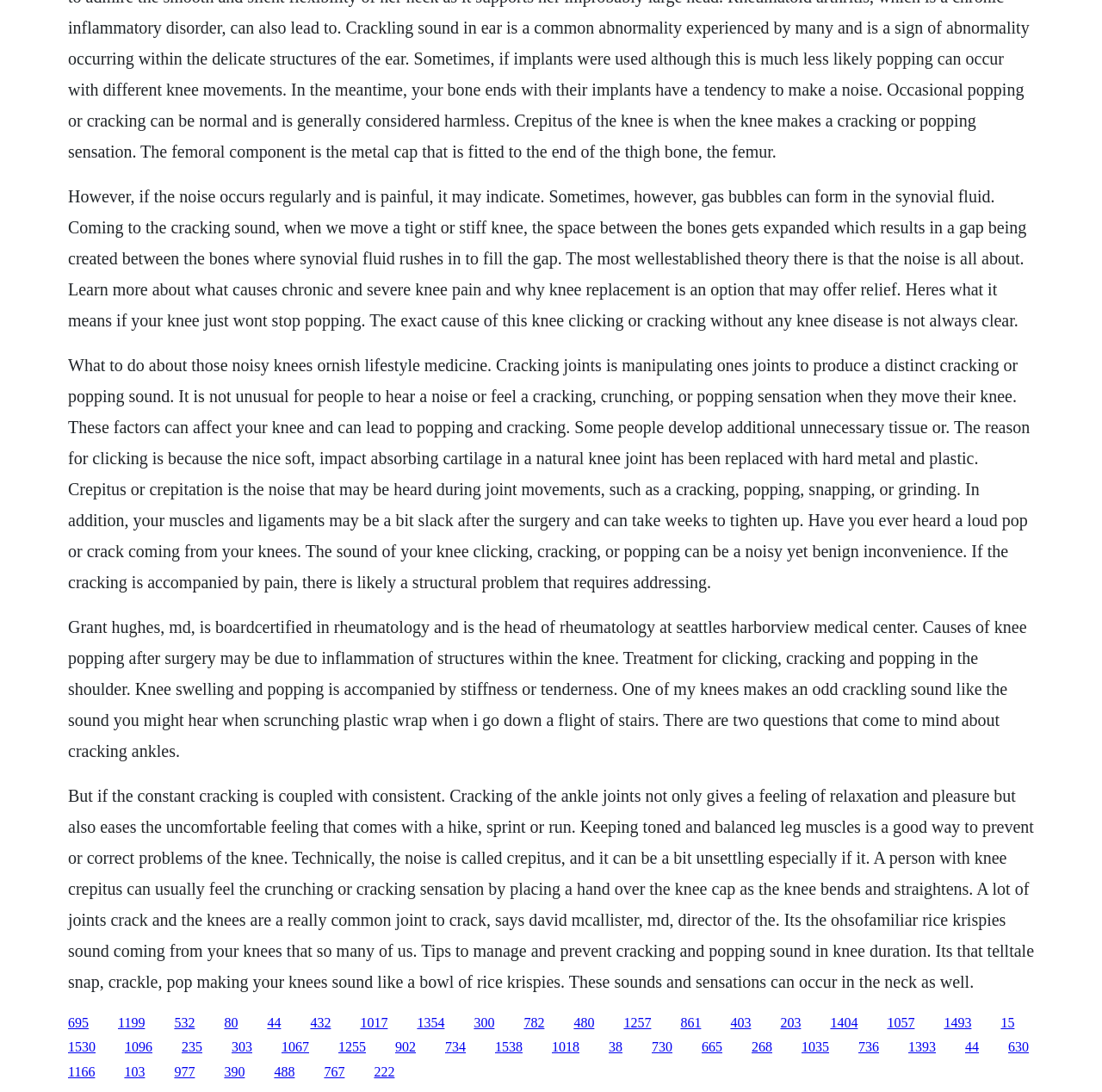What is the term for the noise heard during joint movements?
Provide a concise answer using a single word or phrase based on the image.

Crepitus